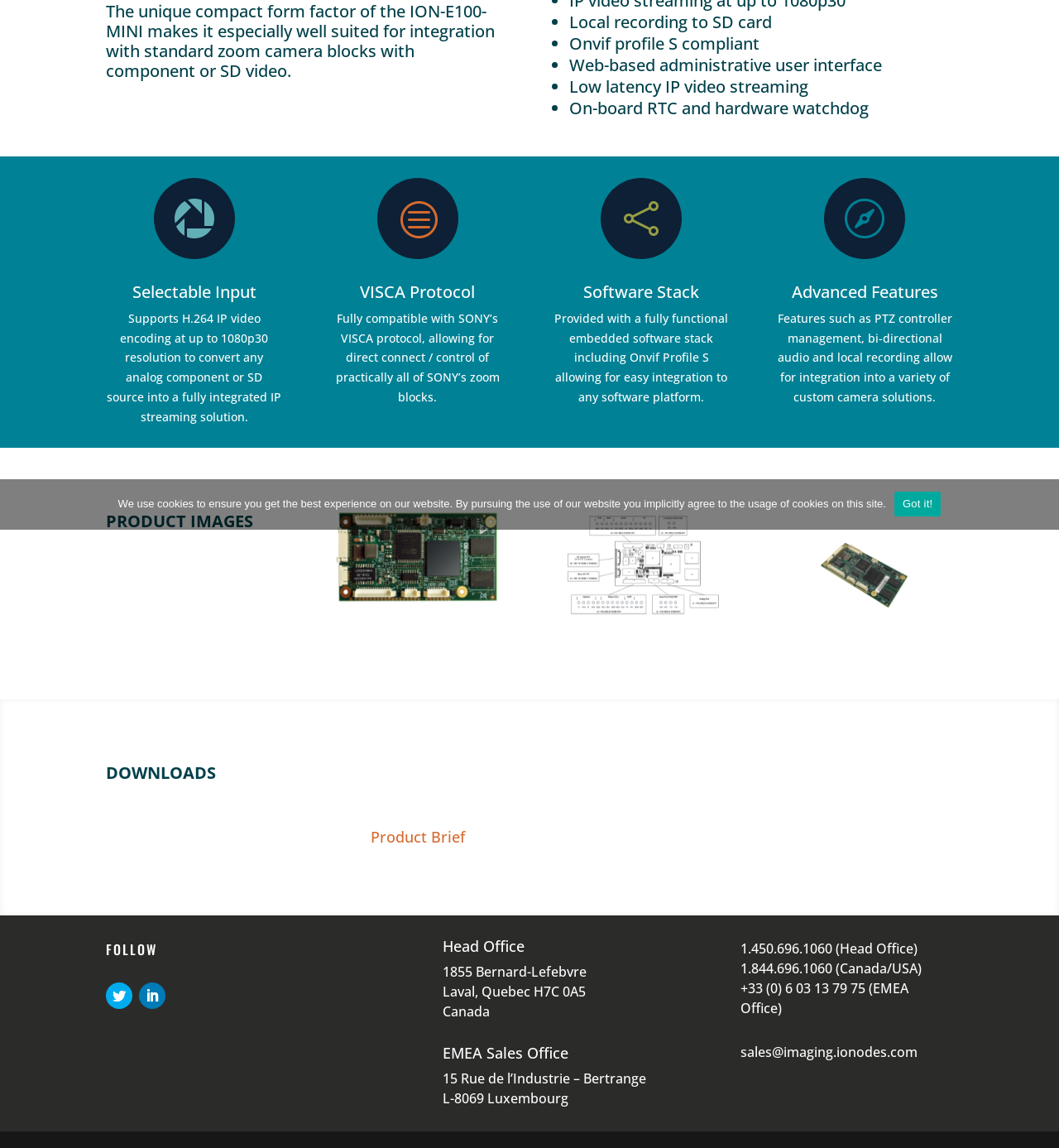Predict the bounding box for the UI component with the following description: "Lindheimers Muhly".

None